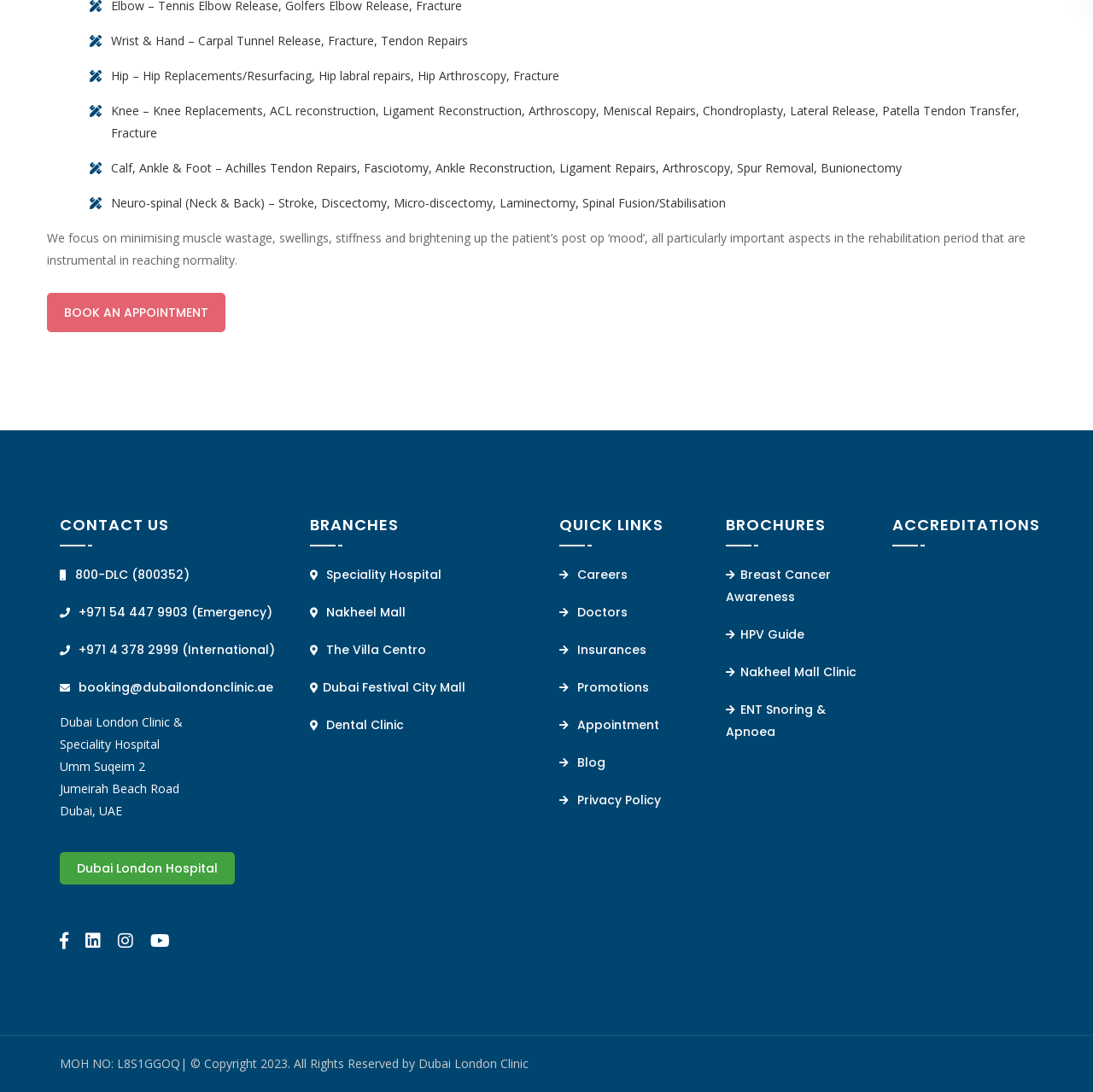Find the bounding box coordinates of the element's region that should be clicked in order to follow the given instruction: "Learn about focus stacking software". The coordinates should consist of four float numbers between 0 and 1, i.e., [left, top, right, bottom].

None